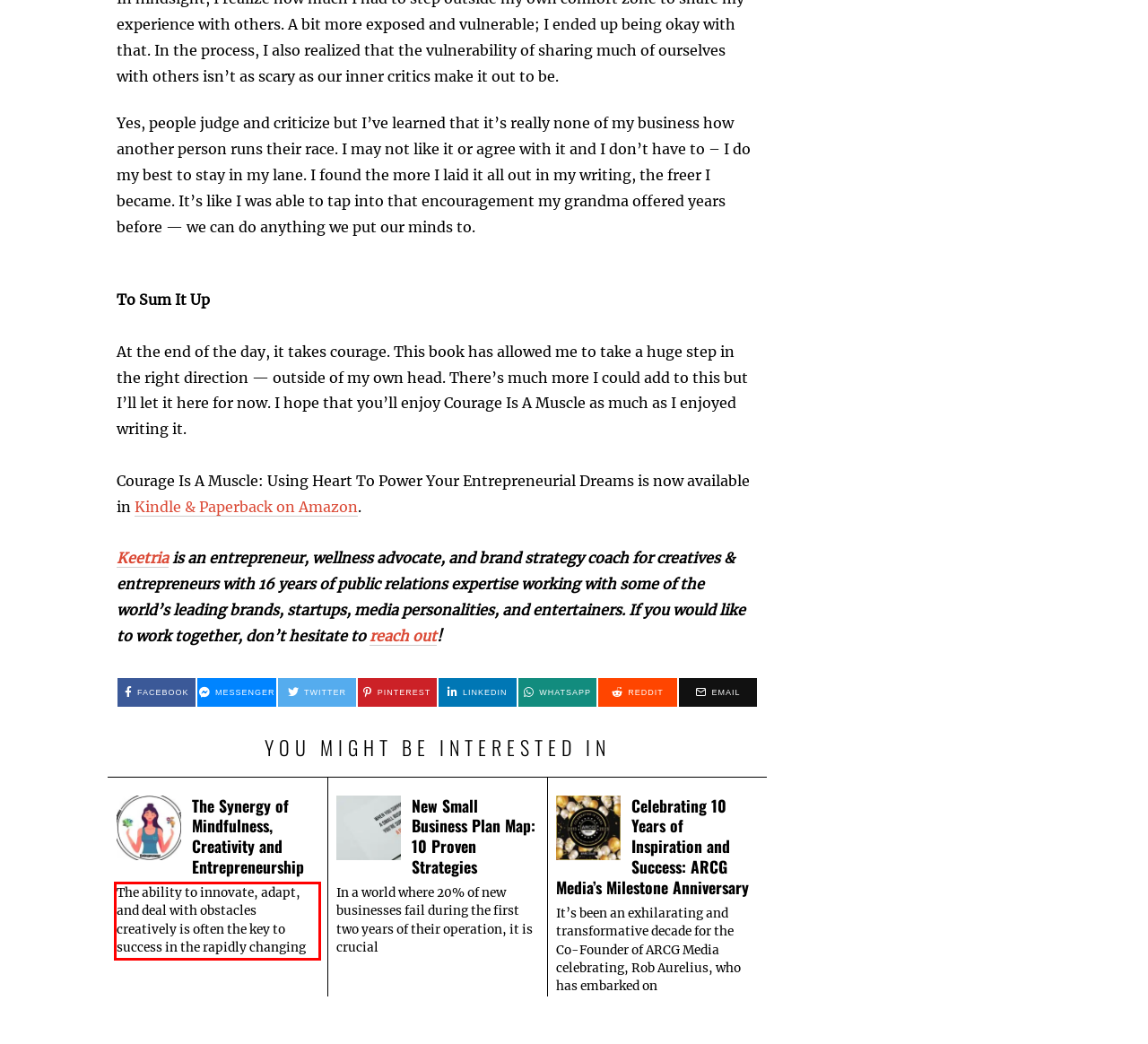You are given a screenshot showing a webpage with a red bounding box. Perform OCR to capture the text within the red bounding box.

The ability to innovate, adapt, and deal with obstacles creatively is often the key to success in the rapidly changing